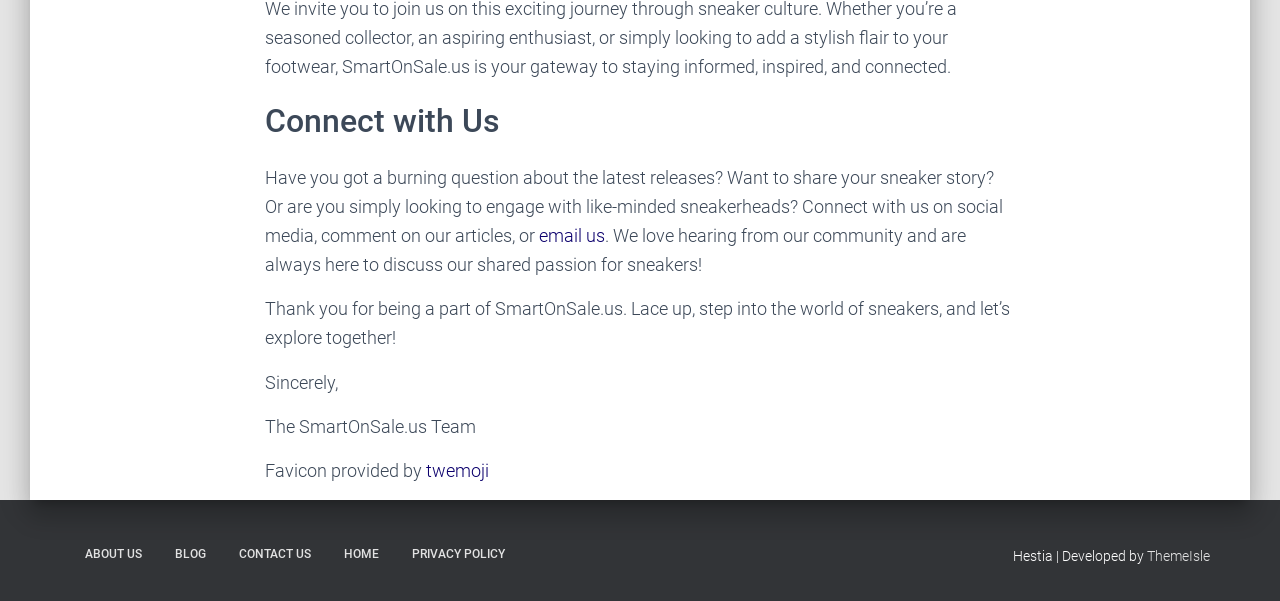Please examine the image and provide a detailed answer to the question: What is the name of the website?

The name of the website can be found in the text 'Thank you for being a part of SmartOnSale.us.' which is located in the middle of the webpage.